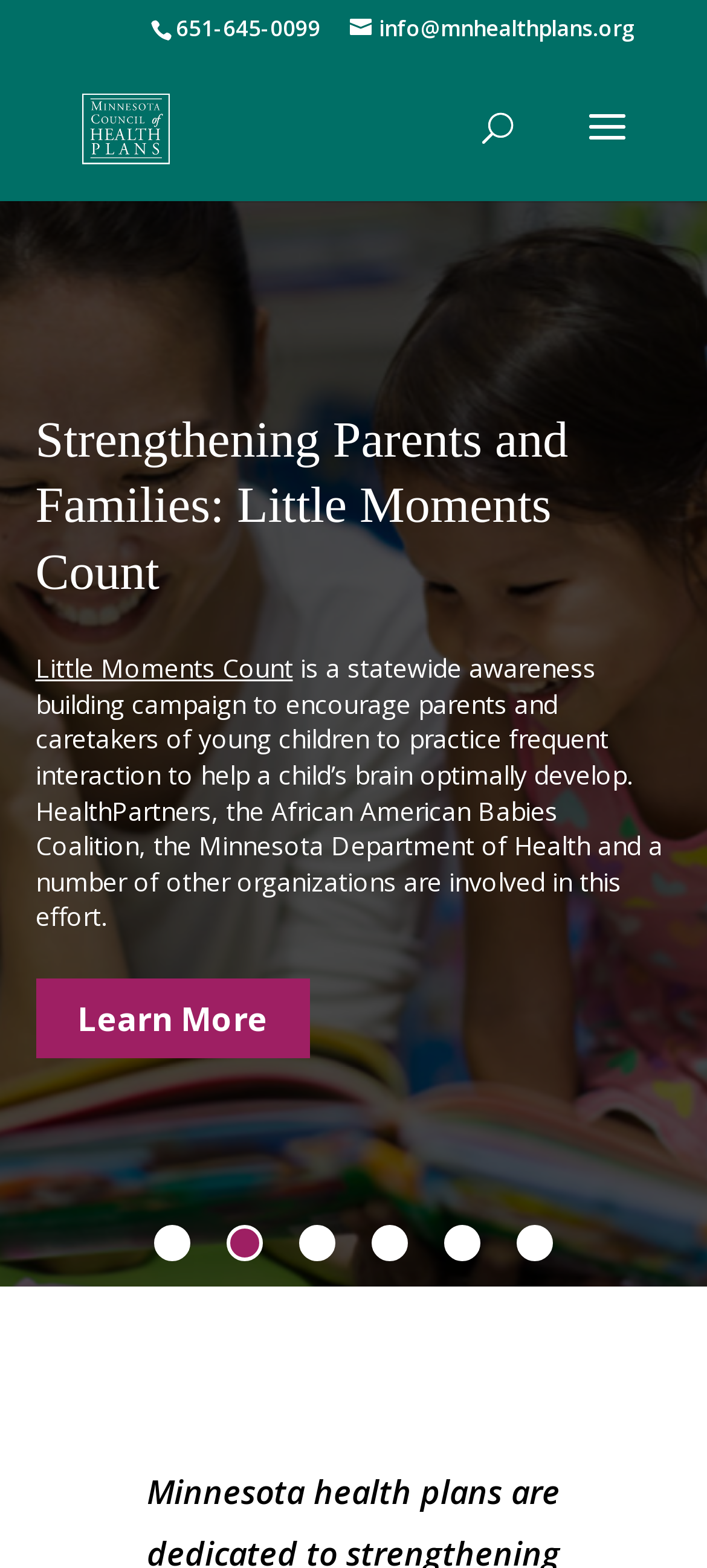Identify the coordinates of the bounding box for the element that must be clicked to accomplish the instruction: "Go to page 2".

[0.295, 0.77, 0.397, 0.816]